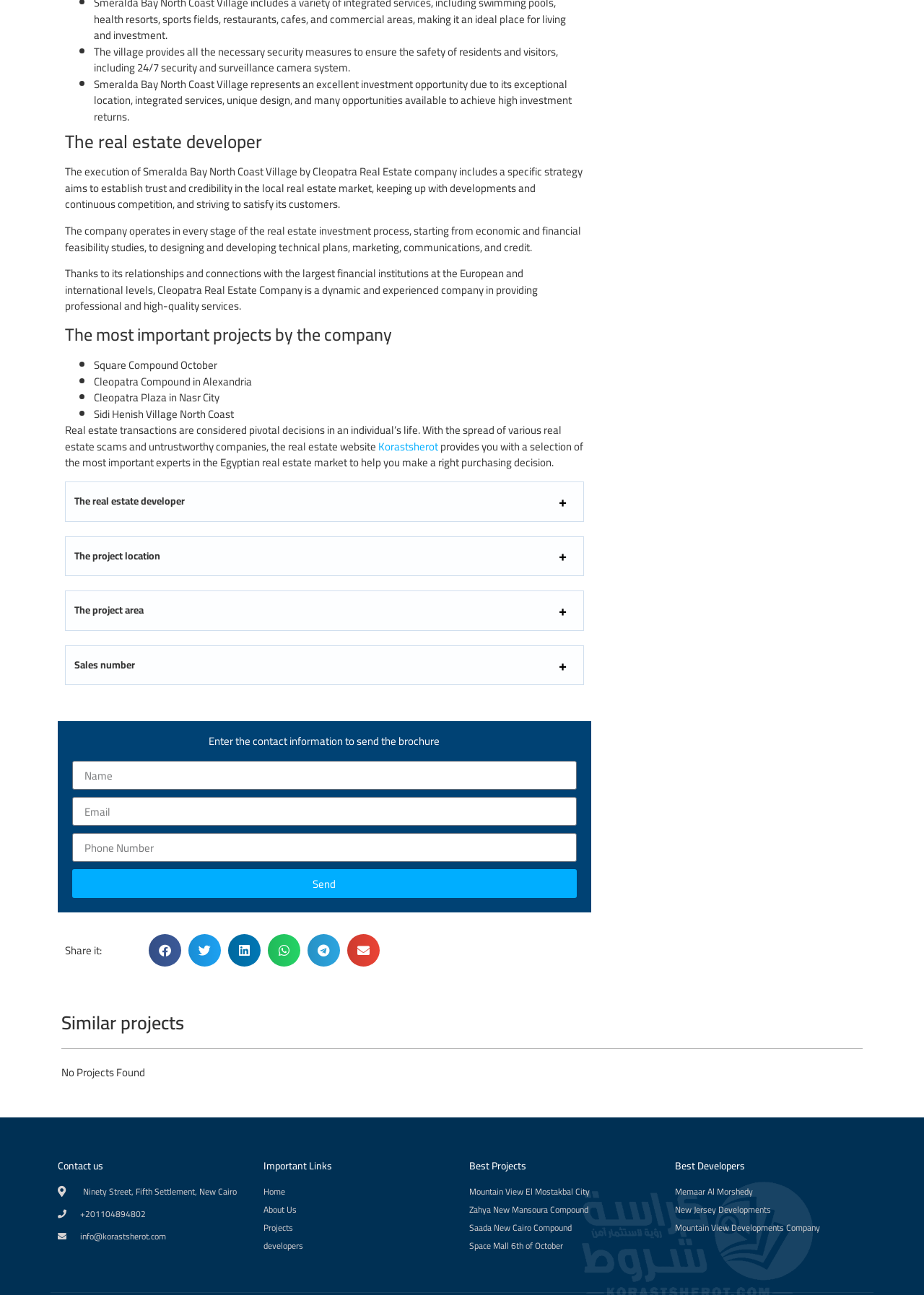Please locate the bounding box coordinates of the element that should be clicked to achieve the given instruction: "Click the 'Contact us' link".

[0.062, 0.932, 0.27, 0.943]